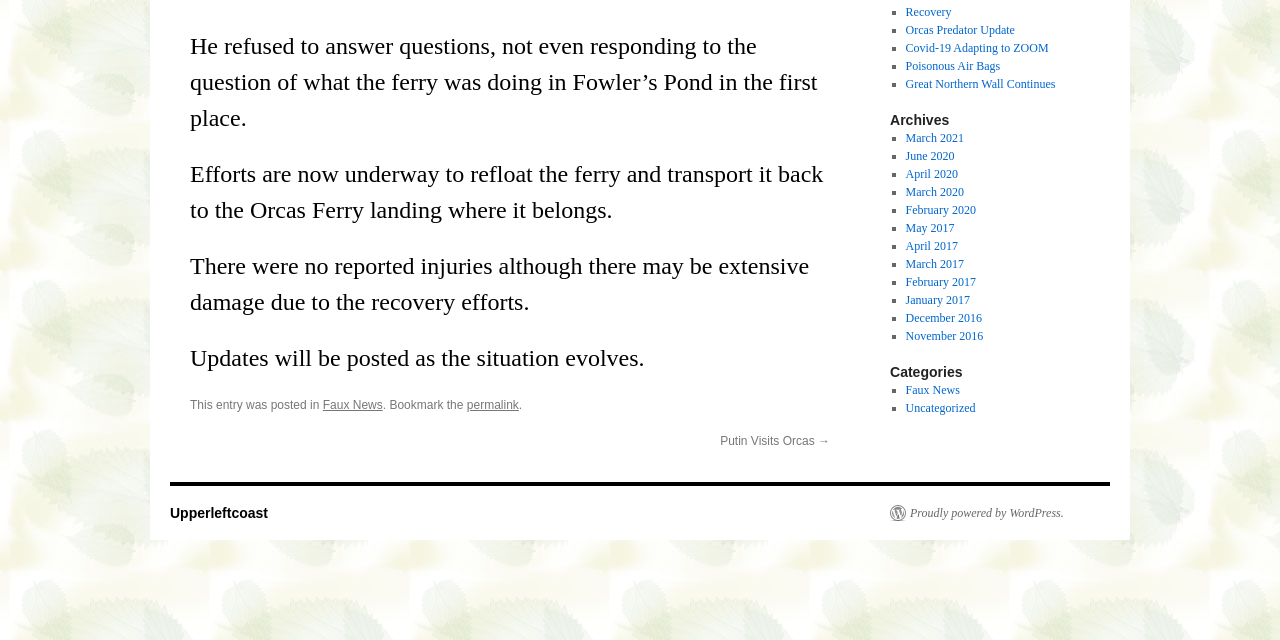Based on the element description: "Recovery", identify the UI element and provide its bounding box coordinates. Use four float numbers between 0 and 1, [left, top, right, bottom].

[0.707, 0.008, 0.743, 0.03]